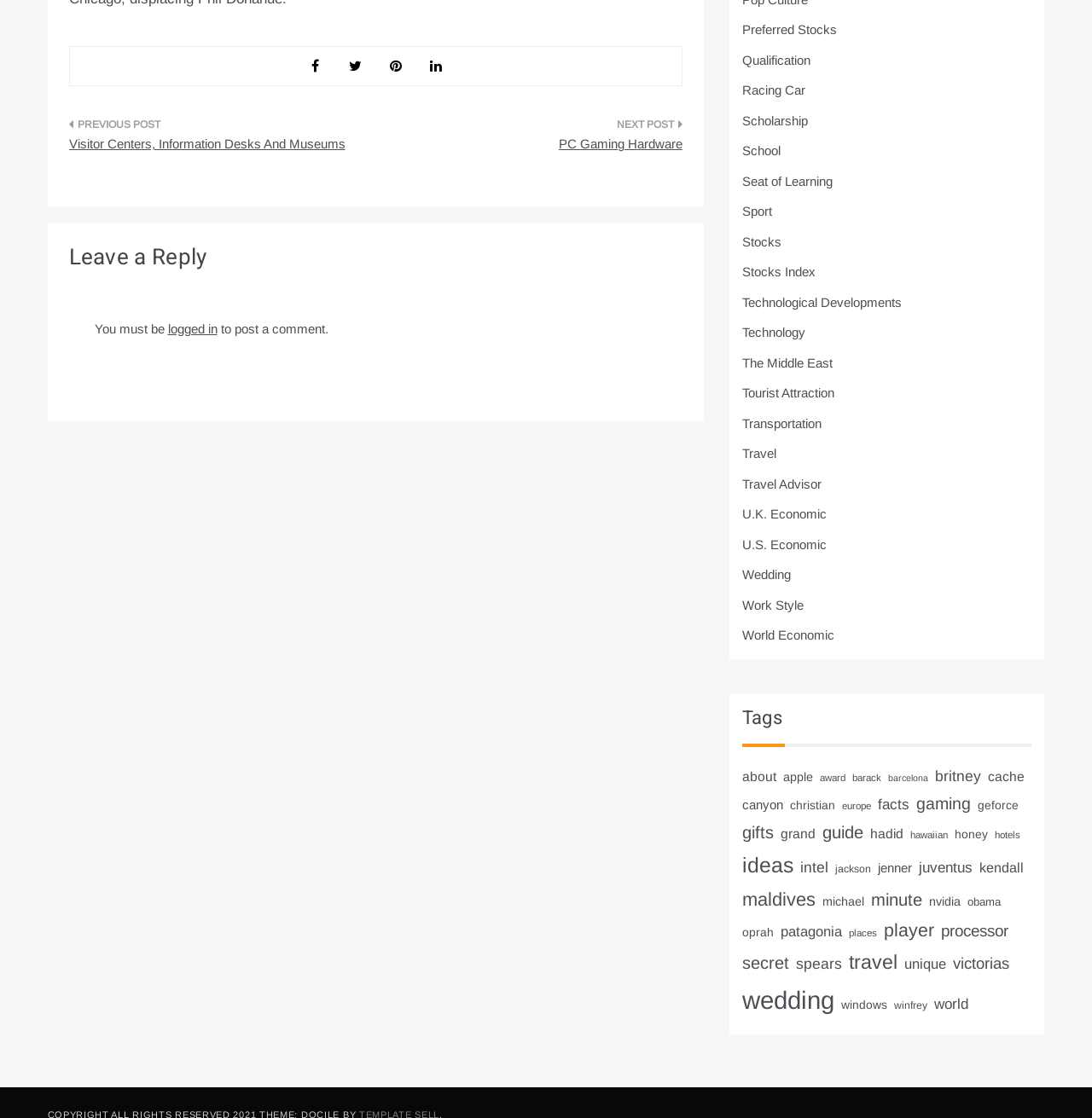Extract the bounding box coordinates for the UI element described as: "Stocks Index".

[0.68, 0.215, 0.747, 0.228]